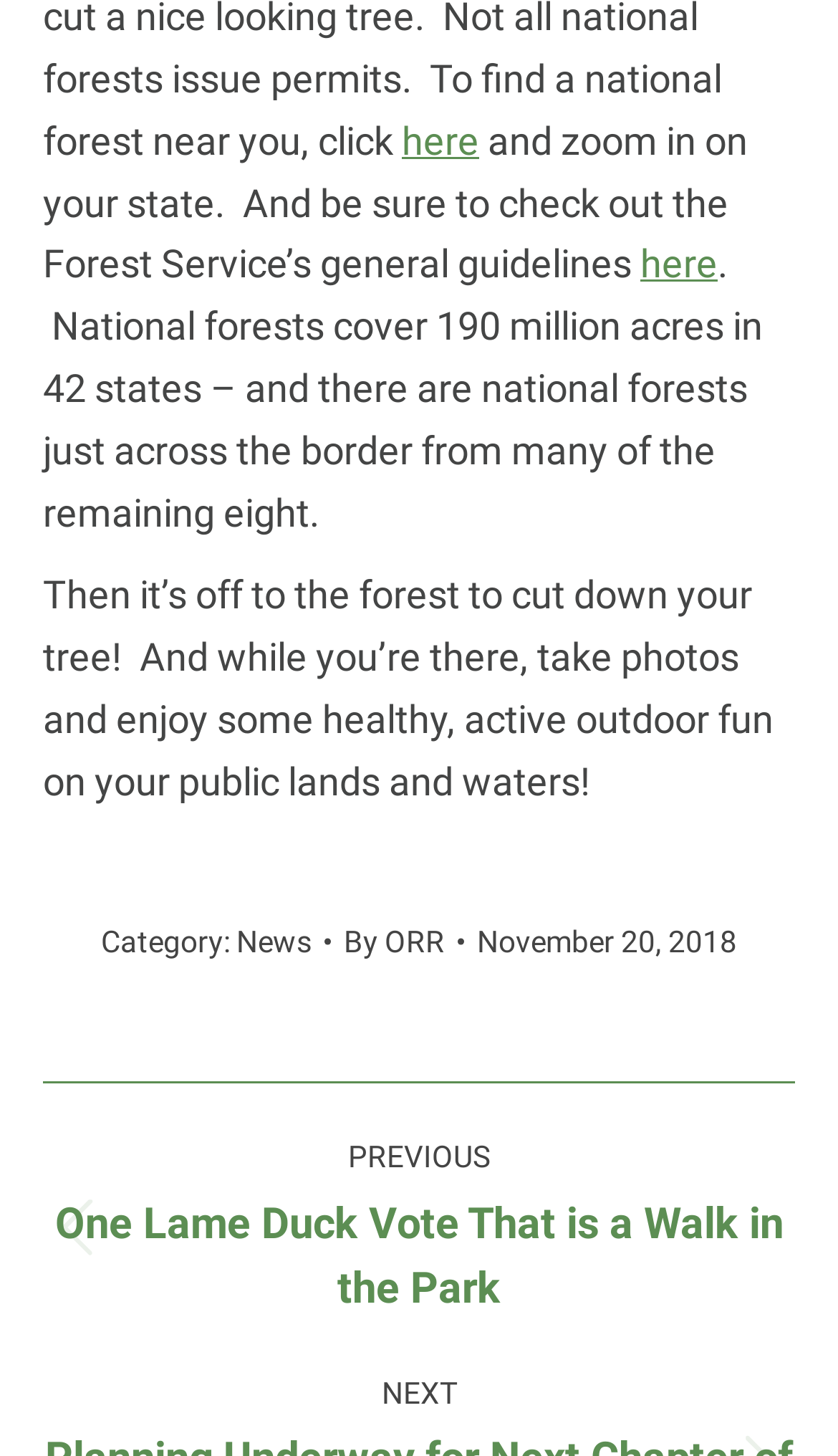Please reply with a single word or brief phrase to the question: 
When was the article published?

November 20, 2018